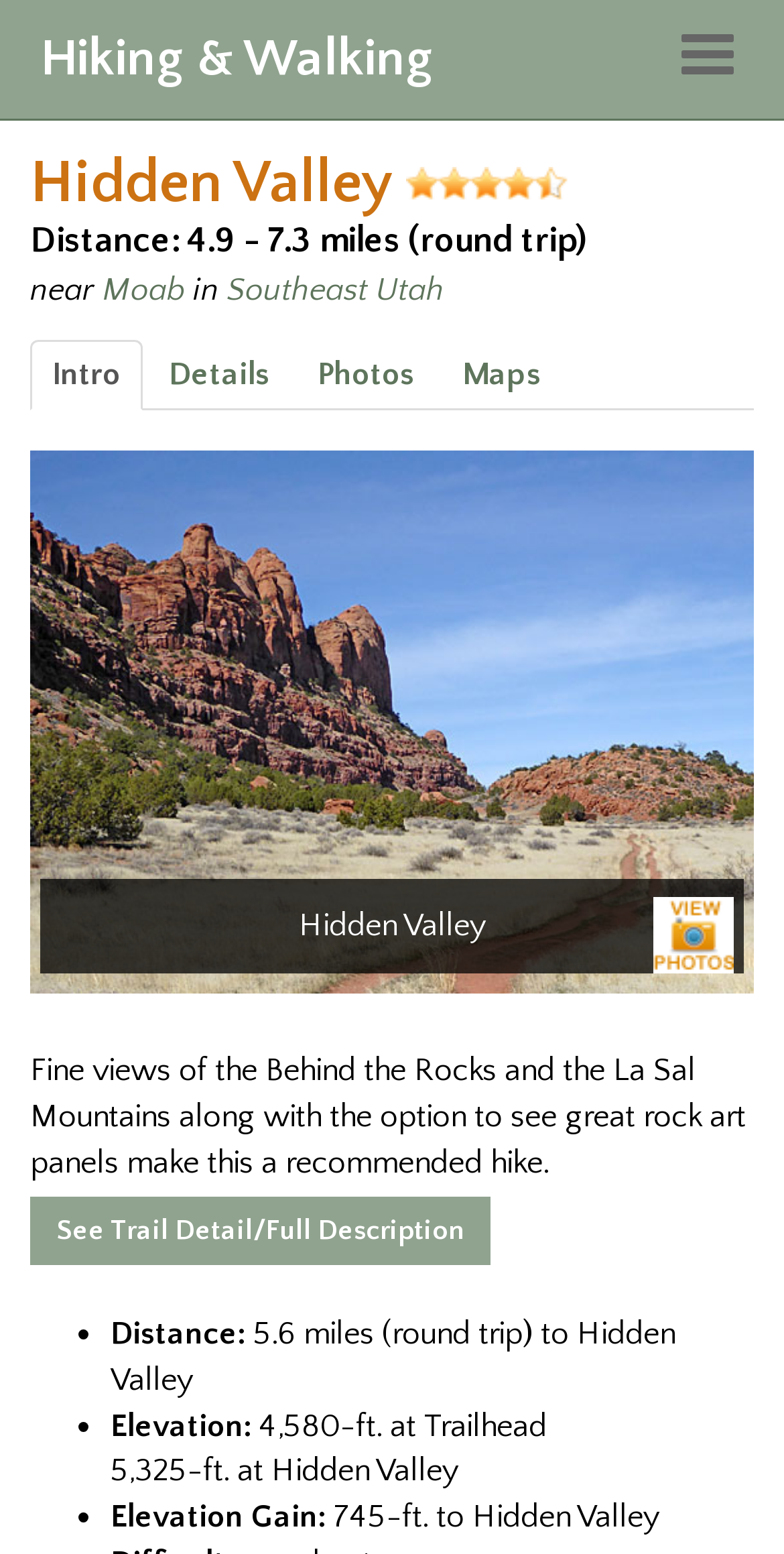How much elevation gain is there to Hidden Valley?
Please respond to the question with a detailed and well-explained answer.

I found the answer by looking at the StaticText element with the text '745-ft. to Hidden Valley' which is a child element of a ListMarker element.